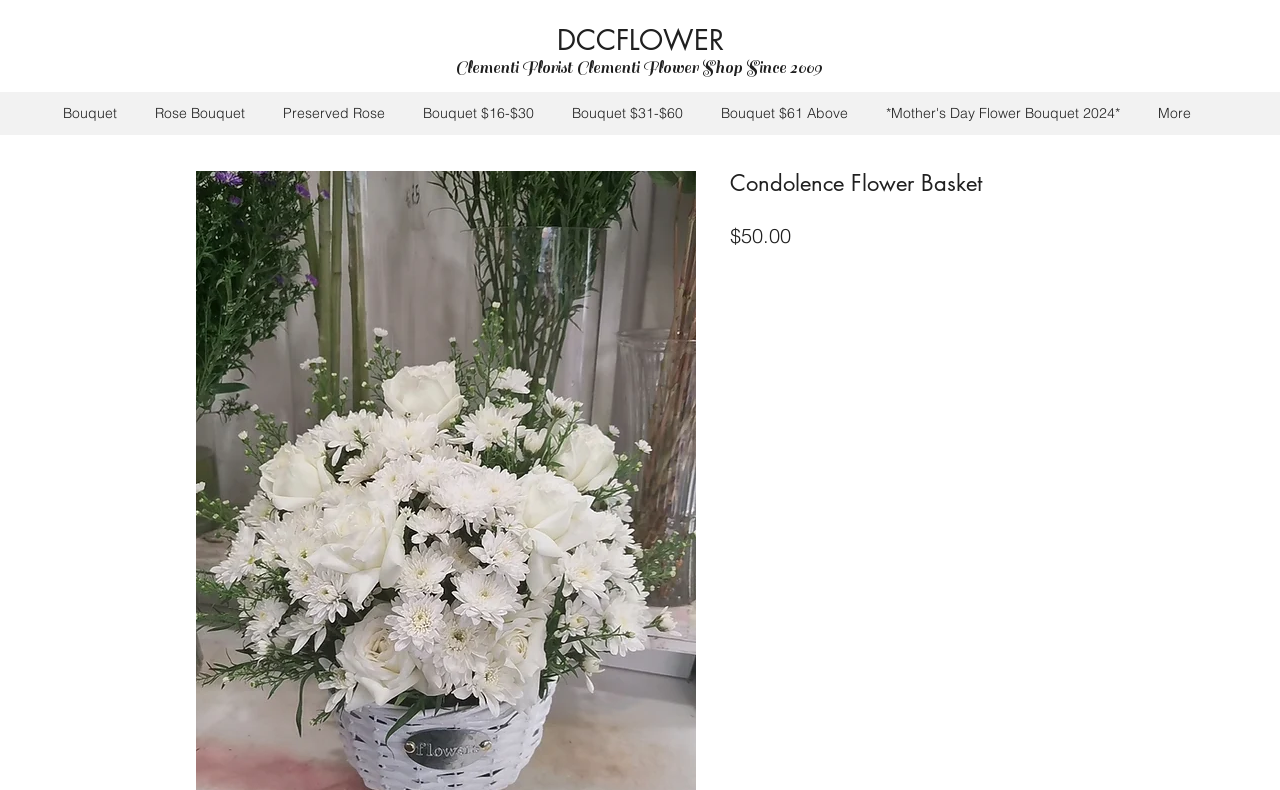What is the price of the Condolence Flower Basket?
Answer the question in as much detail as possible.

The price of the Condolence Flower Basket is mentioned as '$50.00' on the webpage, which is located below the heading 'Condolence Flower Basket'.